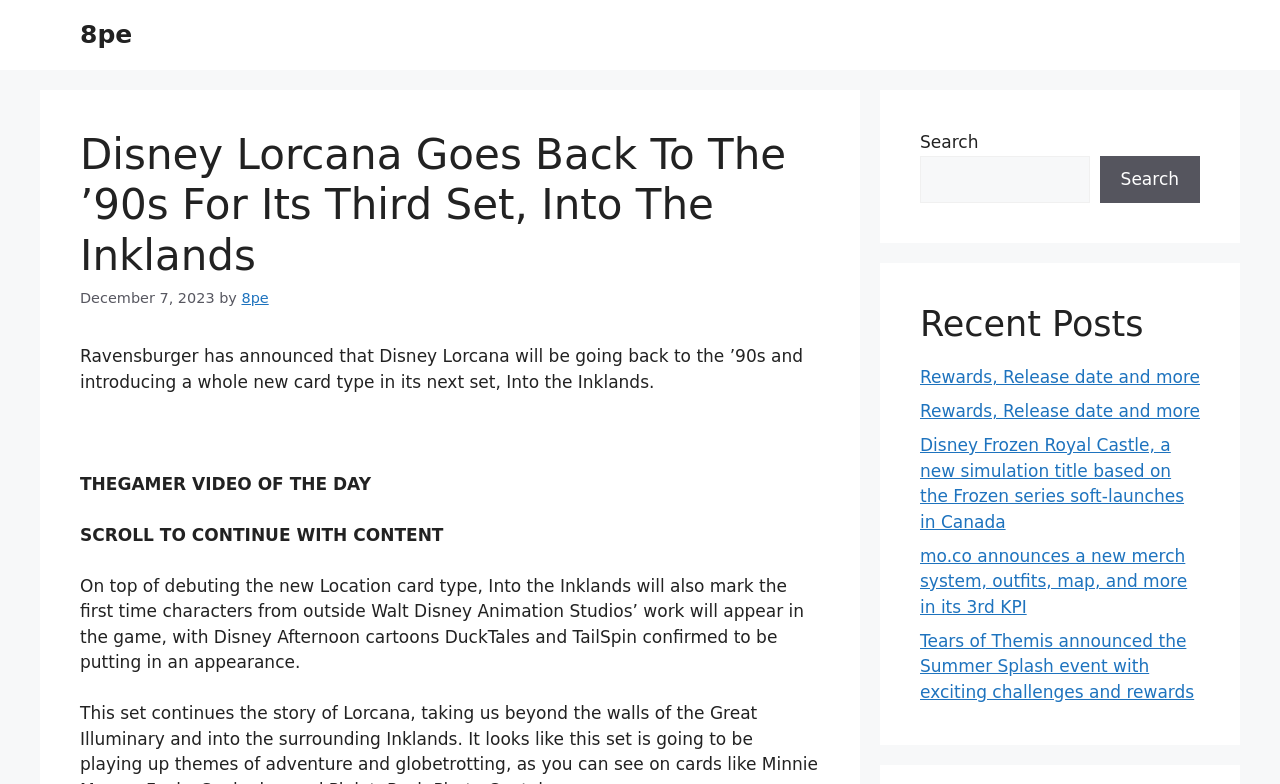Please identify the bounding box coordinates of the clickable area that will fulfill the following instruction: "Search for something". The coordinates should be in the format of four float numbers between 0 and 1, i.e., [left, top, right, bottom].

[0.719, 0.198, 0.851, 0.259]